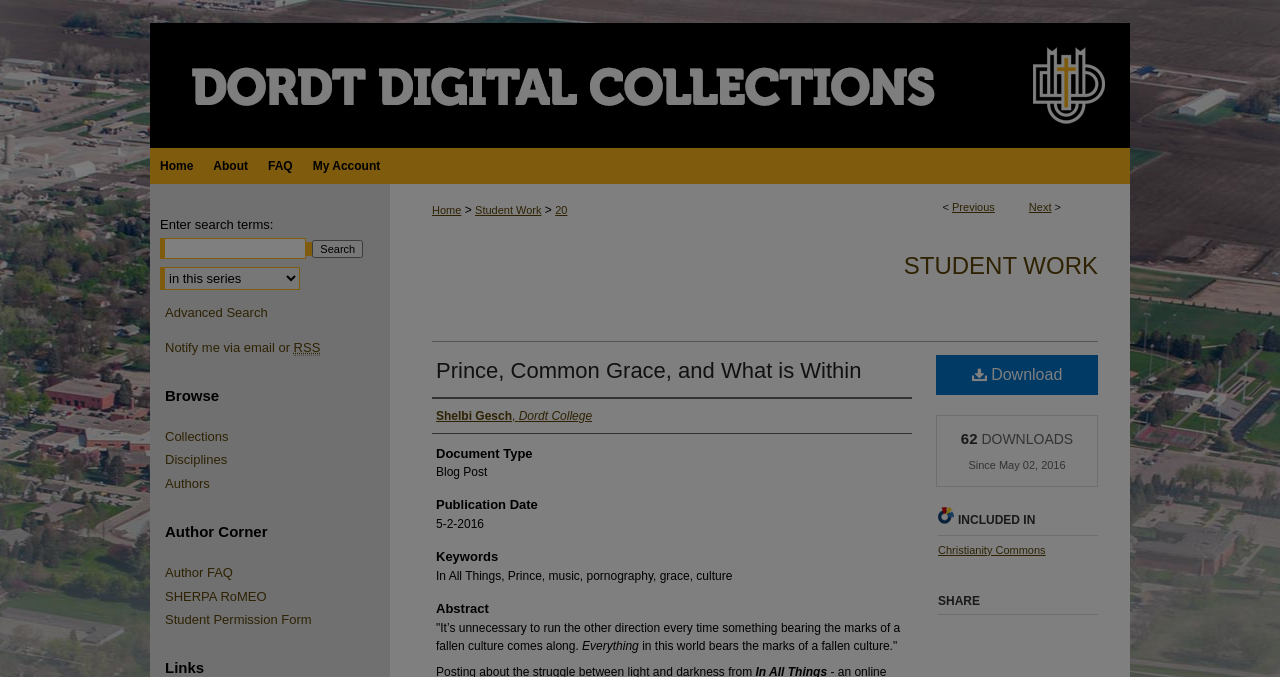Find the UI element described as: "Previous" and predict its bounding box coordinates. Ensure the coordinates are four float numbers between 0 and 1, [left, top, right, bottom].

[0.744, 0.297, 0.777, 0.315]